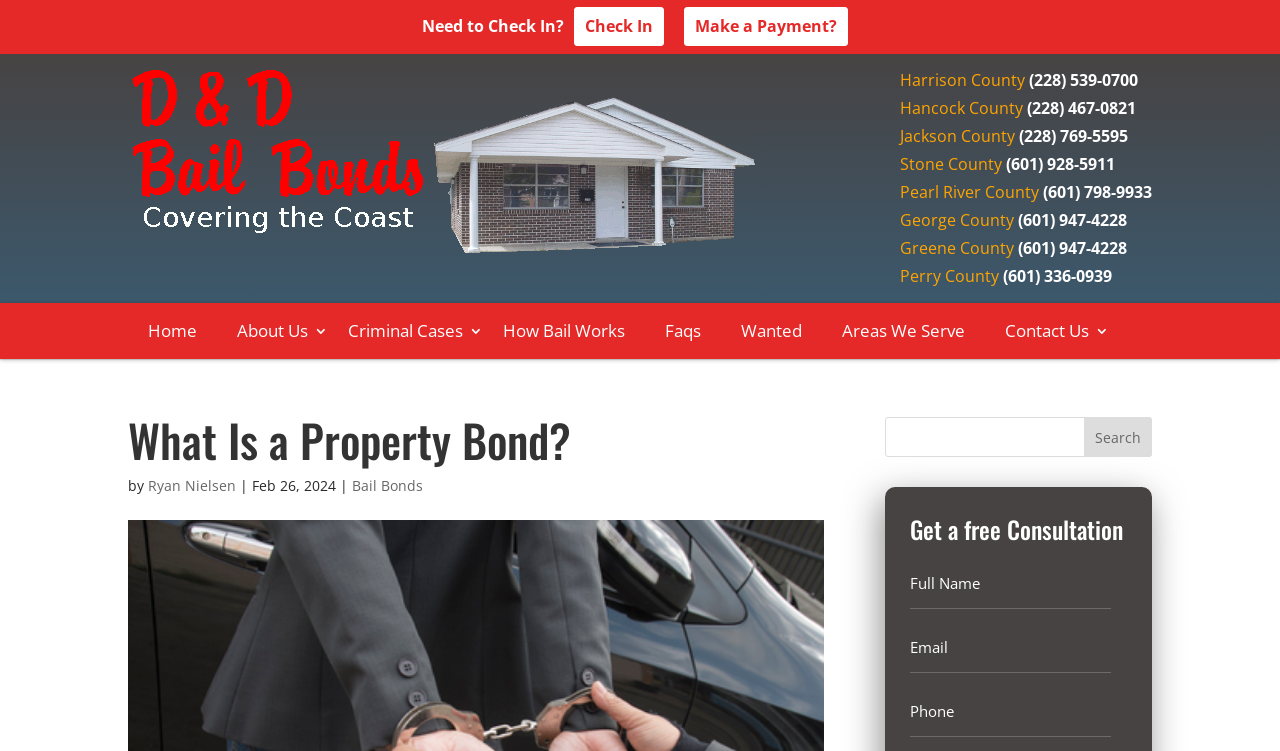Create an elaborate caption for the webpage.

This webpage is about D&D Bail Bonds, a trusted Mississippi Gulf Coast expert in property bonds. At the top, there is a section with links to "Check In" and "Make a Payment". Below this, the company's logo and name "D & D Bail Bonds" are displayed, along with a list of counties they serve, including Harrison, Hancock, Jackson, Stone, Pearl River, George, and Greene, with corresponding phone numbers.

On the left side, there is a navigation menu with links to "Home", "About Us", "Criminal Cases", "How Bail Works", "FAQs", "Wanted", "Areas We Serve", and "Contact Us". 

The main content area has a heading "What Is a Property Bond?" followed by an article written by Ryan Nielsen, dated February 26, 2024. The article is about bail bonds.

On the right side, there is a search bar with a "Search" button. Below this, there is a section to get a free consultation, with a heading and a form to fill out with fields for "Full Name", "Email", and "Phone", all of which are required.